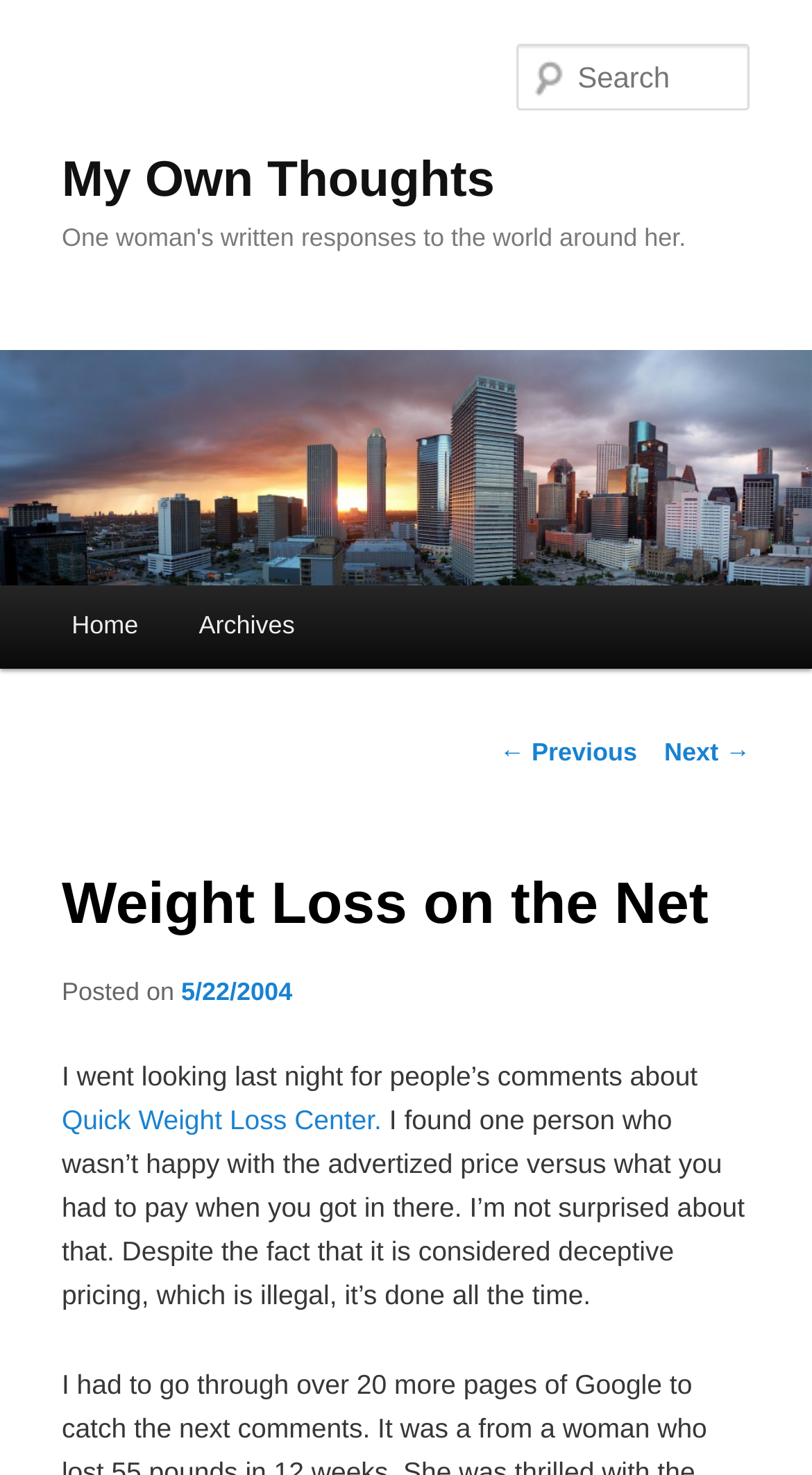What is the date of the posted article?
Please provide a single word or phrase as your answer based on the screenshot.

5/22/2004